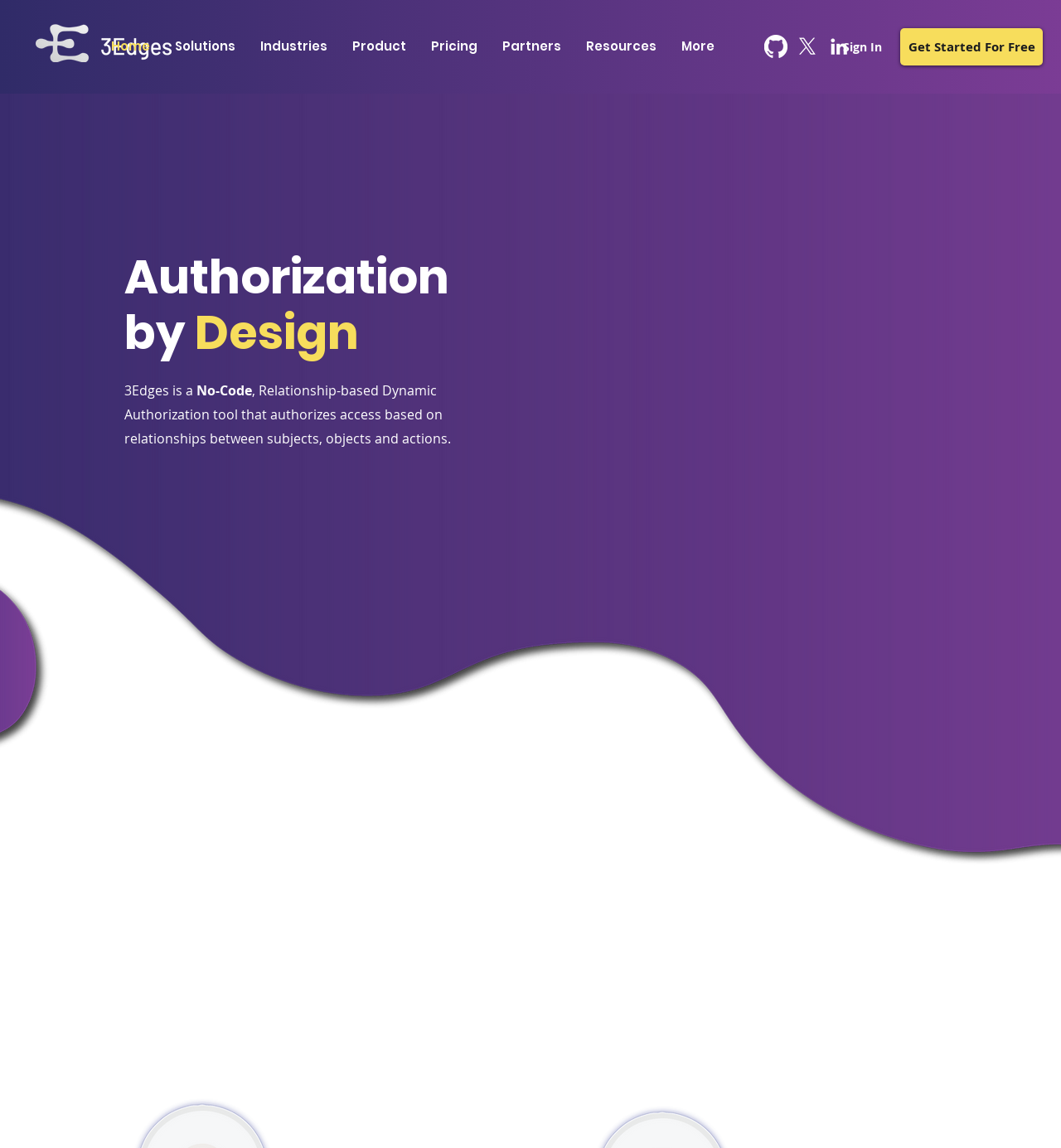Identify the bounding box coordinates for the element you need to click to achieve the following task: "Read the article by Mia Sullivan". The coordinates must be four float values ranging from 0 to 1, formatted as [left, top, right, bottom].

None